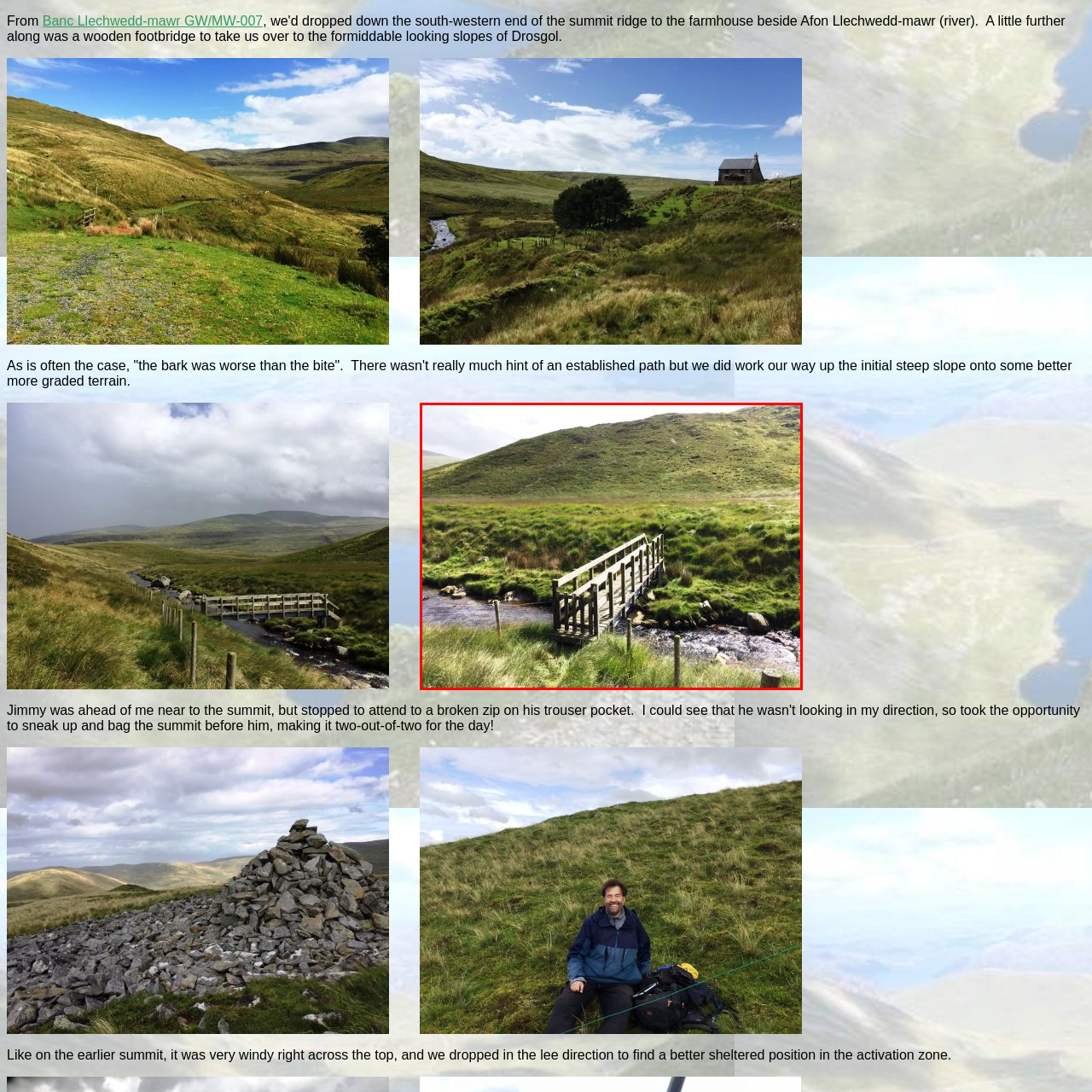Direct your attention to the section outlined in red and answer the following question with a single word or brief phrase: 
What type of enthusiasts often visit this location?

Hikers and nature enthusiasts